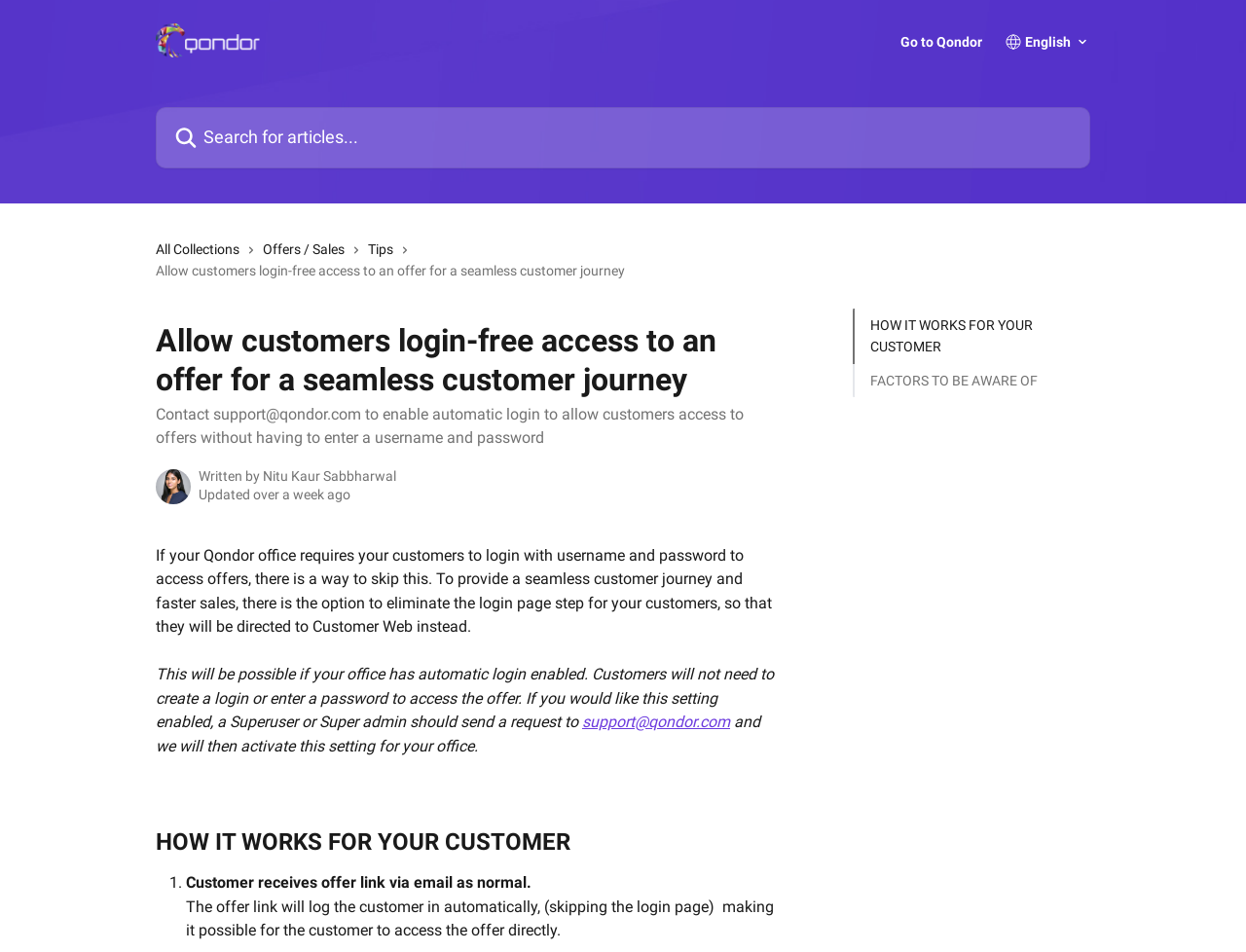Show the bounding box coordinates for the element that needs to be clicked to execute the following instruction: "Read HOW IT WORKS FOR YOUR CUSTOMER". Provide the coordinates in the form of four float numbers between 0 and 1, i.e., [left, top, right, bottom].

[0.125, 0.872, 0.625, 0.898]